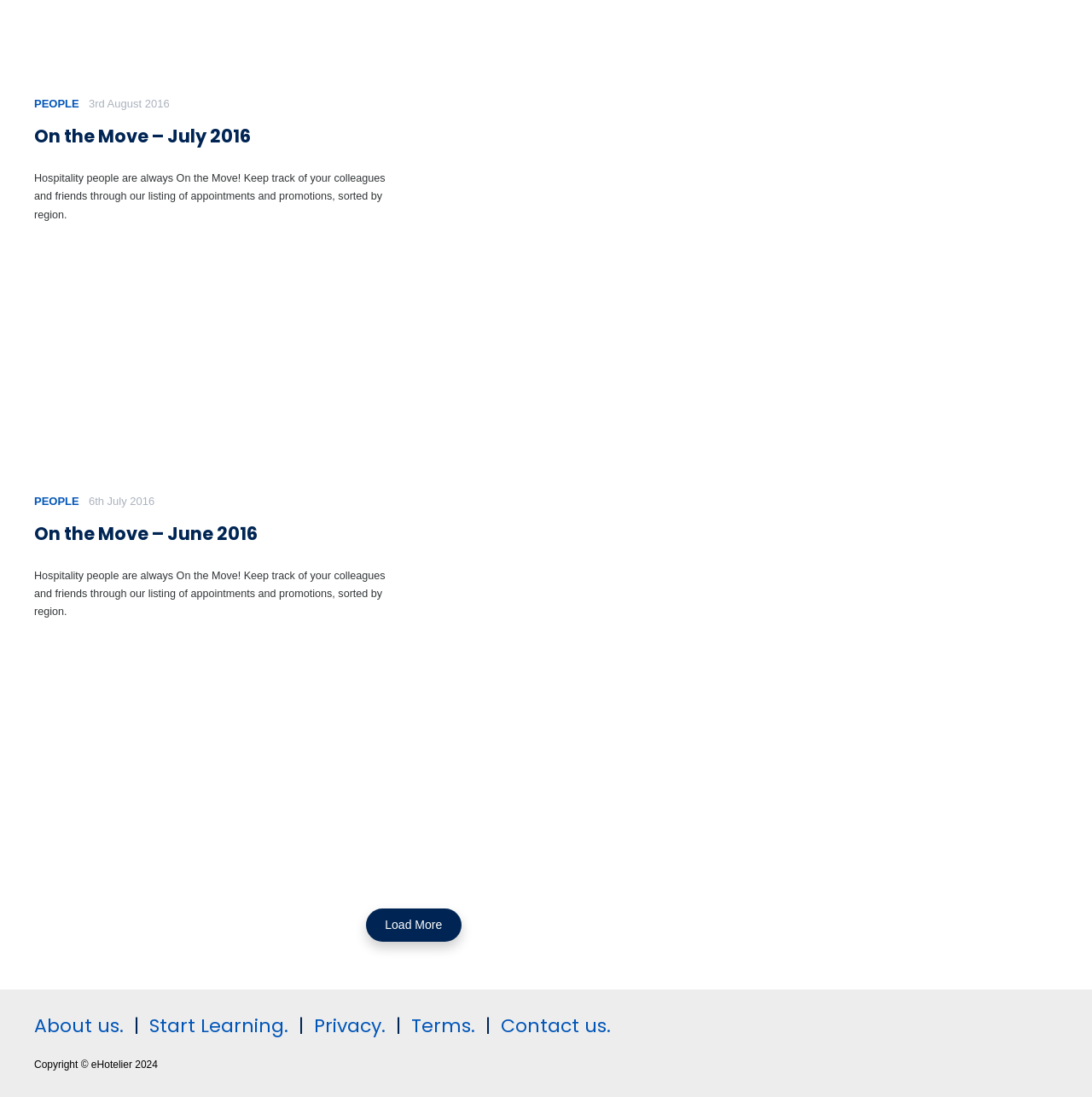Find and indicate the bounding box coordinates of the region you should select to follow the given instruction: "Go to About us".

[0.031, 0.923, 0.113, 0.947]